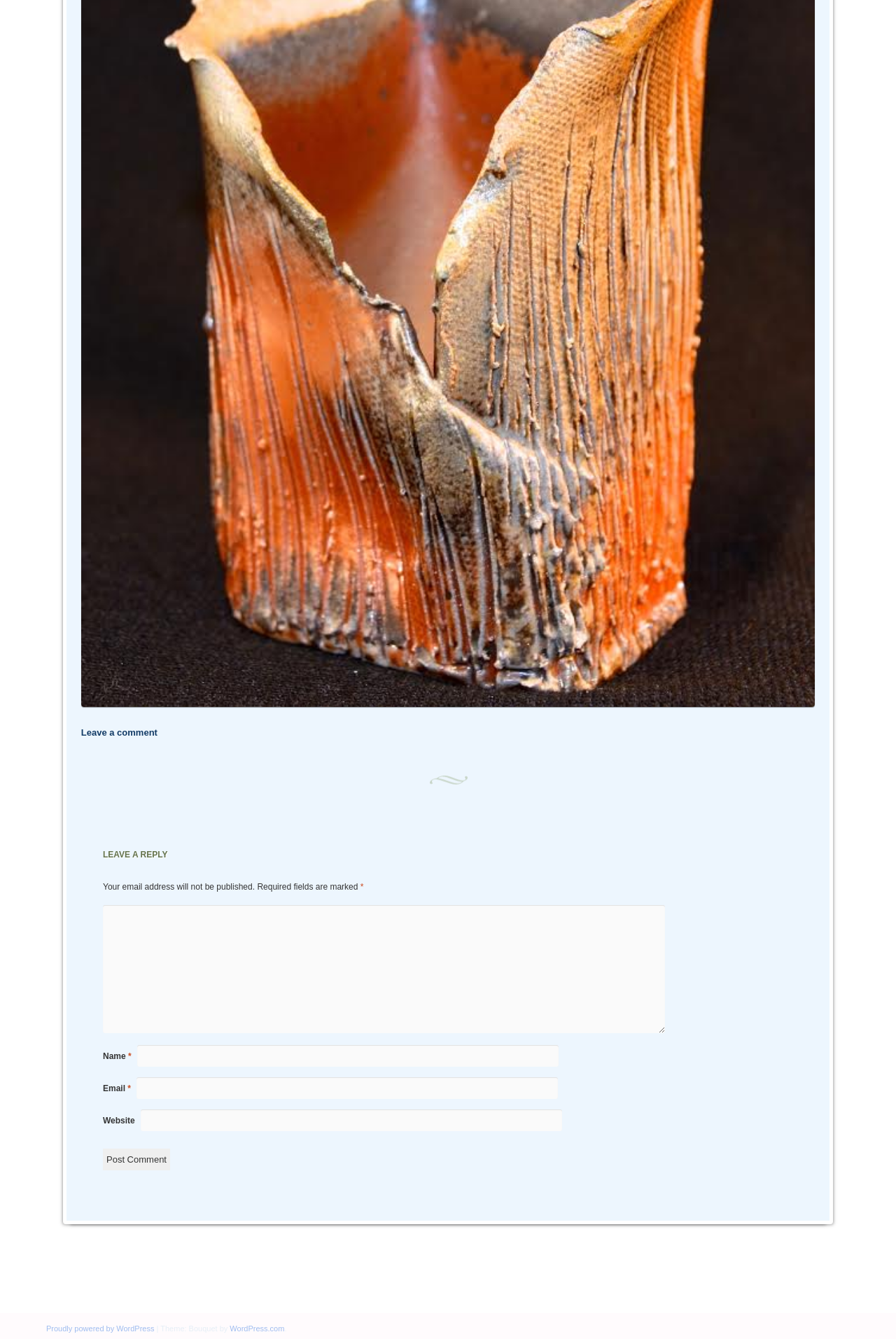What is the purpose of the form?
Please respond to the question with a detailed and informative answer.

The form is used to leave a comment, as indicated by the heading 'LEAVE A REPLY' and the presence of text fields for name, email, and website, as well as a 'Post Comment' button.